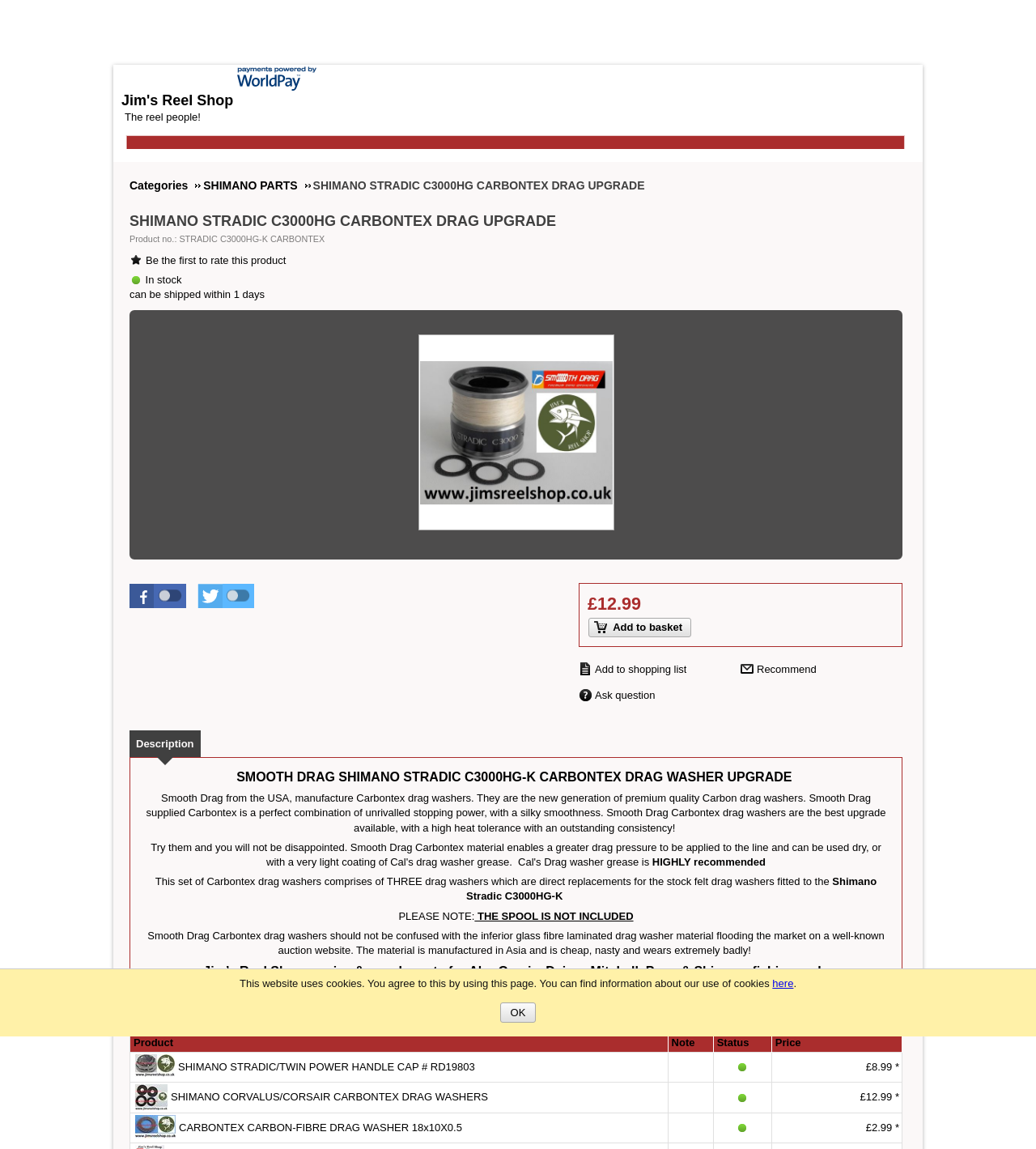Determine the bounding box coordinates of the clickable area required to perform the following instruction: "Explore accessories". The coordinates should be represented as four float numbers between 0 and 1: [left, top, right, bottom].

[0.125, 0.882, 0.871, 0.895]